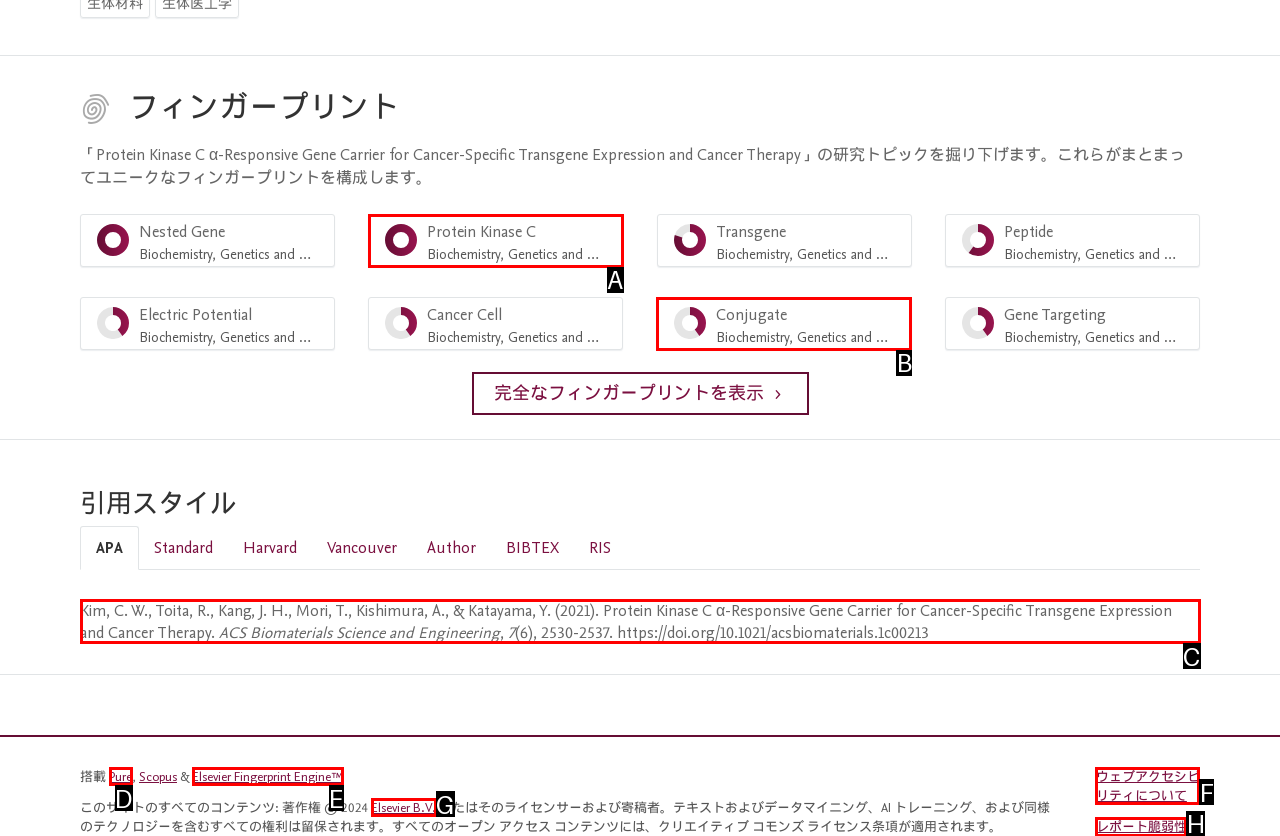Select the HTML element to finish the task: Report a vulnerability Reply with the letter of the correct option.

H